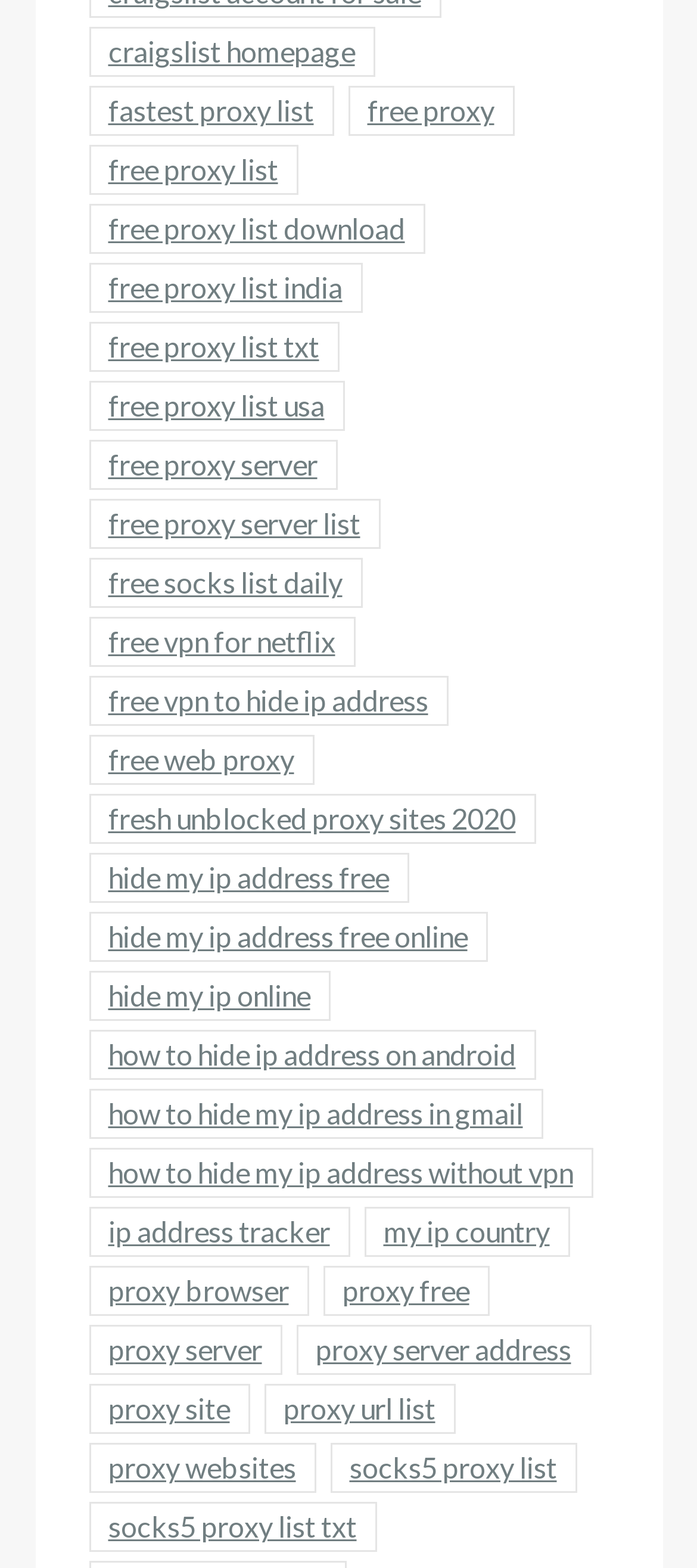What is the difference between 'proxy server' and 'proxy browser'?
Analyze the screenshot and provide a detailed answer to the question.

Based on the links 'proxy server' and 'proxy browser', it appears that 'proxy server' refers to a server that acts as an intermediary, while 'proxy browser' likely refers to a browser that uses a proxy to access the internet.